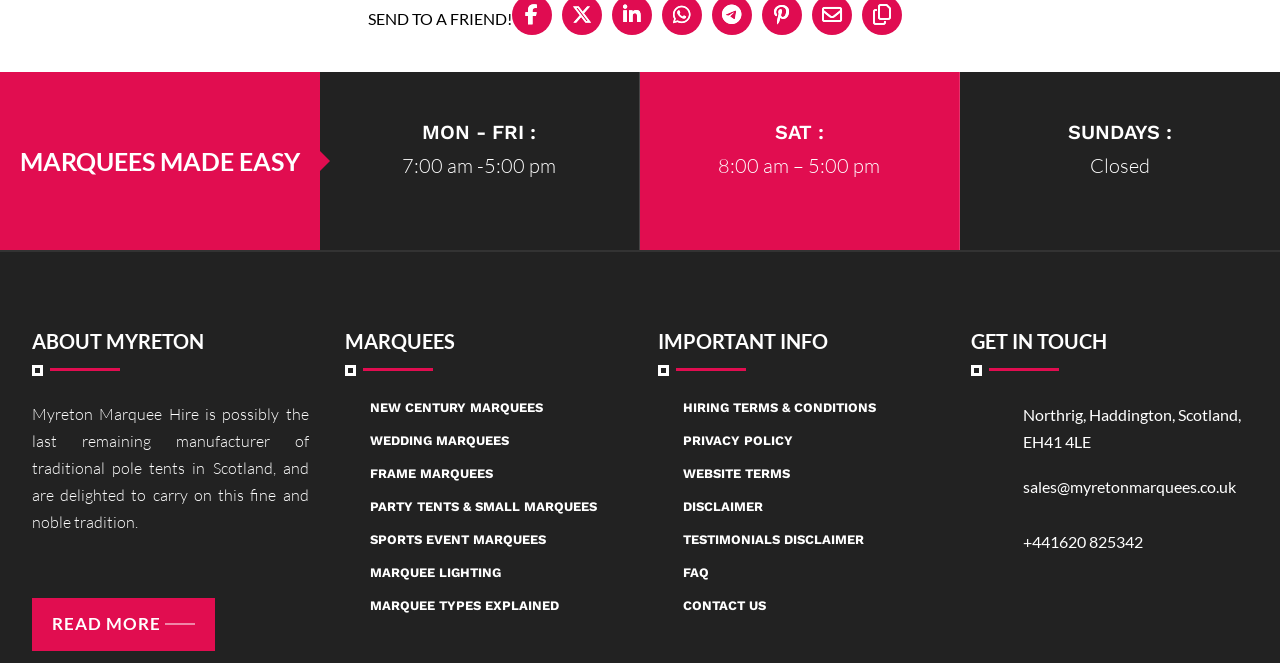Find the bounding box coordinates of the element you need to click on to perform this action: 'Explore NEW CENTURY MARQUEES'. The coordinates should be represented by four float values between 0 and 1, in the format [left, top, right, bottom].

[0.289, 0.603, 0.424, 0.625]